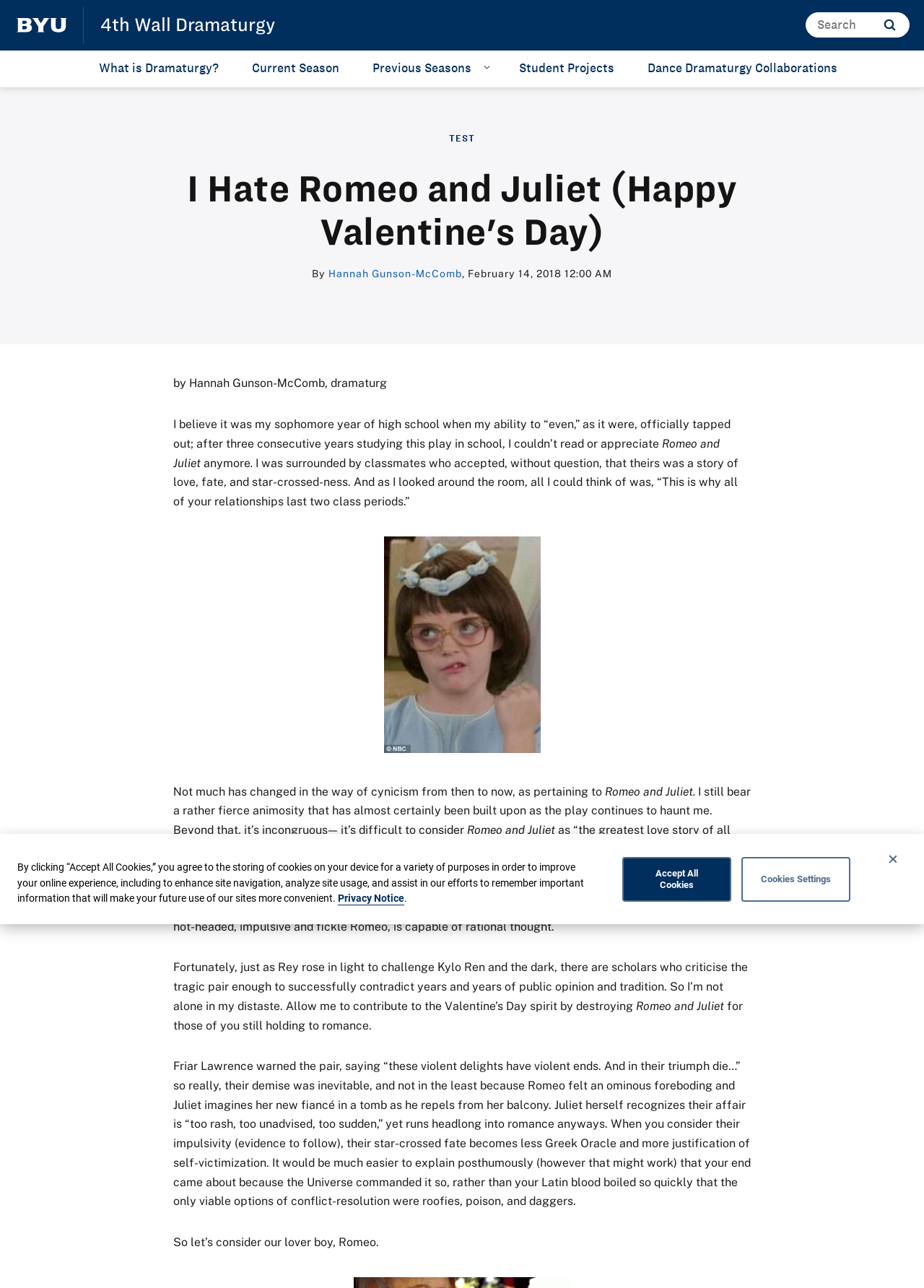Give the bounding box coordinates for the element described as: "Test".

[0.486, 0.102, 0.514, 0.113]